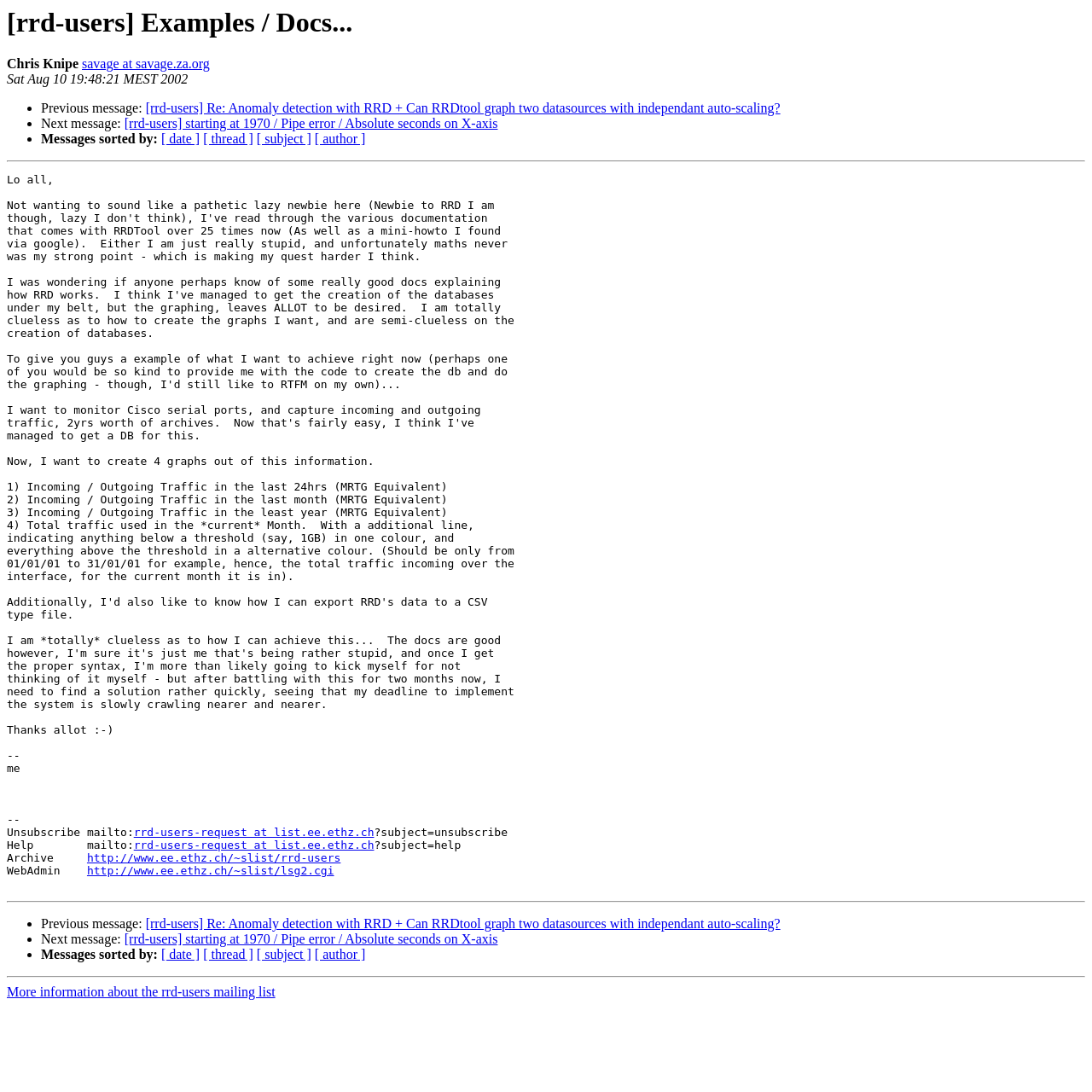Please identify and generate the text content of the webpage's main heading.

[rrd-users] Examples / Docs...